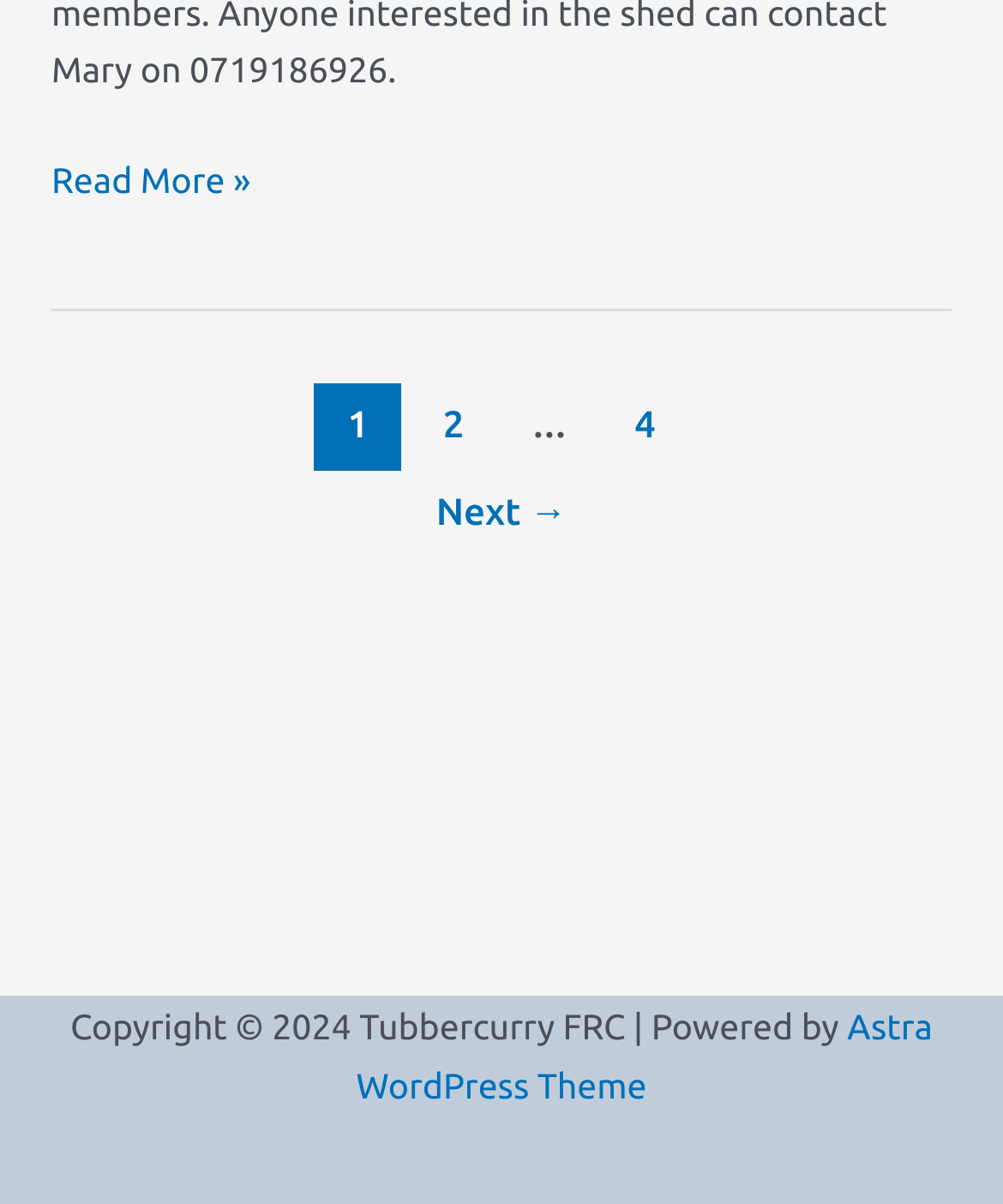Using the elements shown in the image, answer the question comprehensively: How many pagination links are there?

The answer can be found in the navigation element 'Post pagination' which contains four links: '2', '…', '4', and 'Next →'. These links are used for pagination purposes.